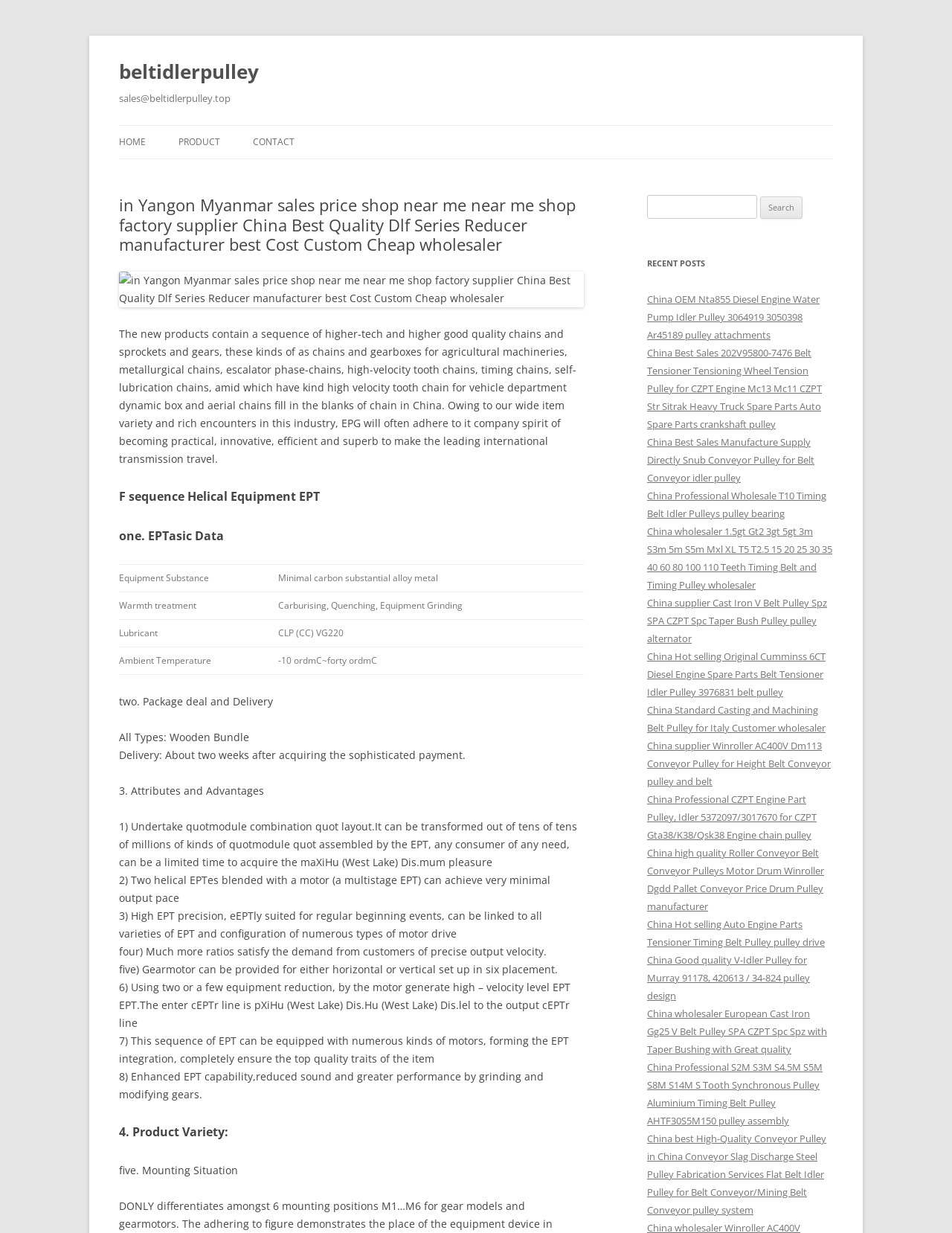Use a single word or phrase to answer this question: 
What is the function of the search bar?

To search for products